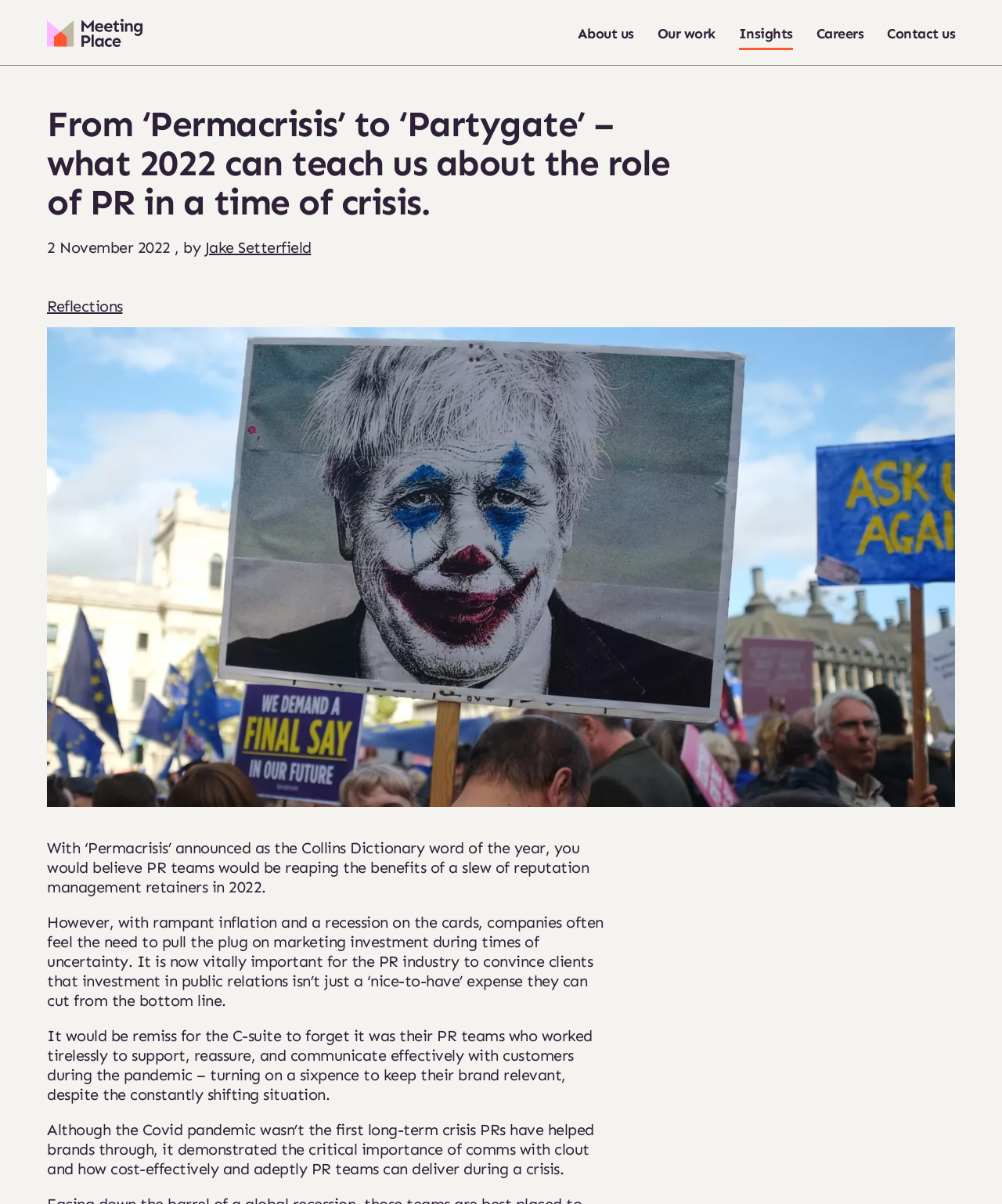What is the date of the article?
Using the image, provide a detailed and thorough answer to the question.

The question is asking about the date of the article. The date is '2 November 2022', which is a static text element with a bounding box of [0.047, 0.198, 0.17, 0.213].